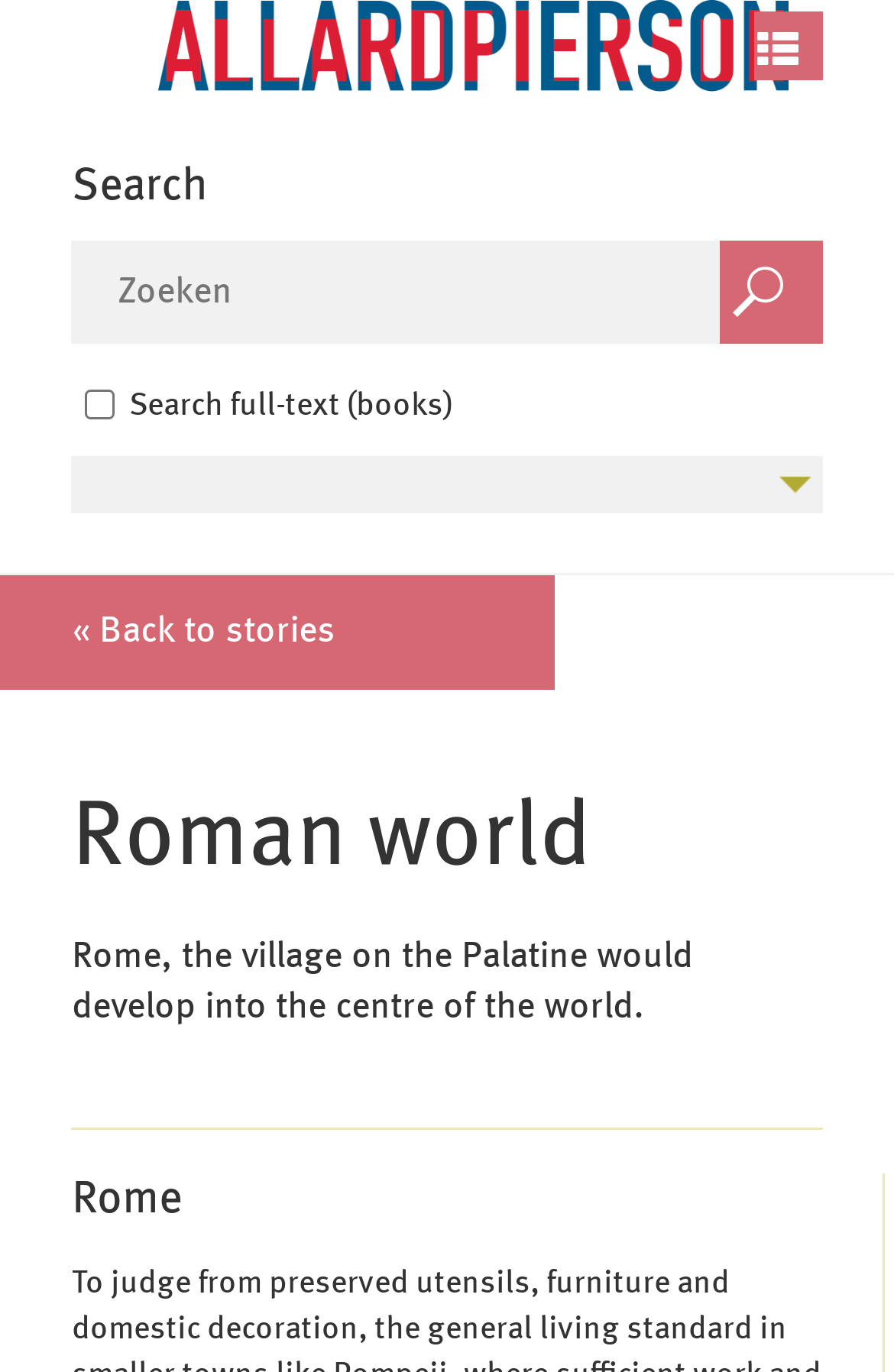What is the purpose of the search bar?
Using the information from the image, give a concise answer in one word or a short phrase.

Search full-text